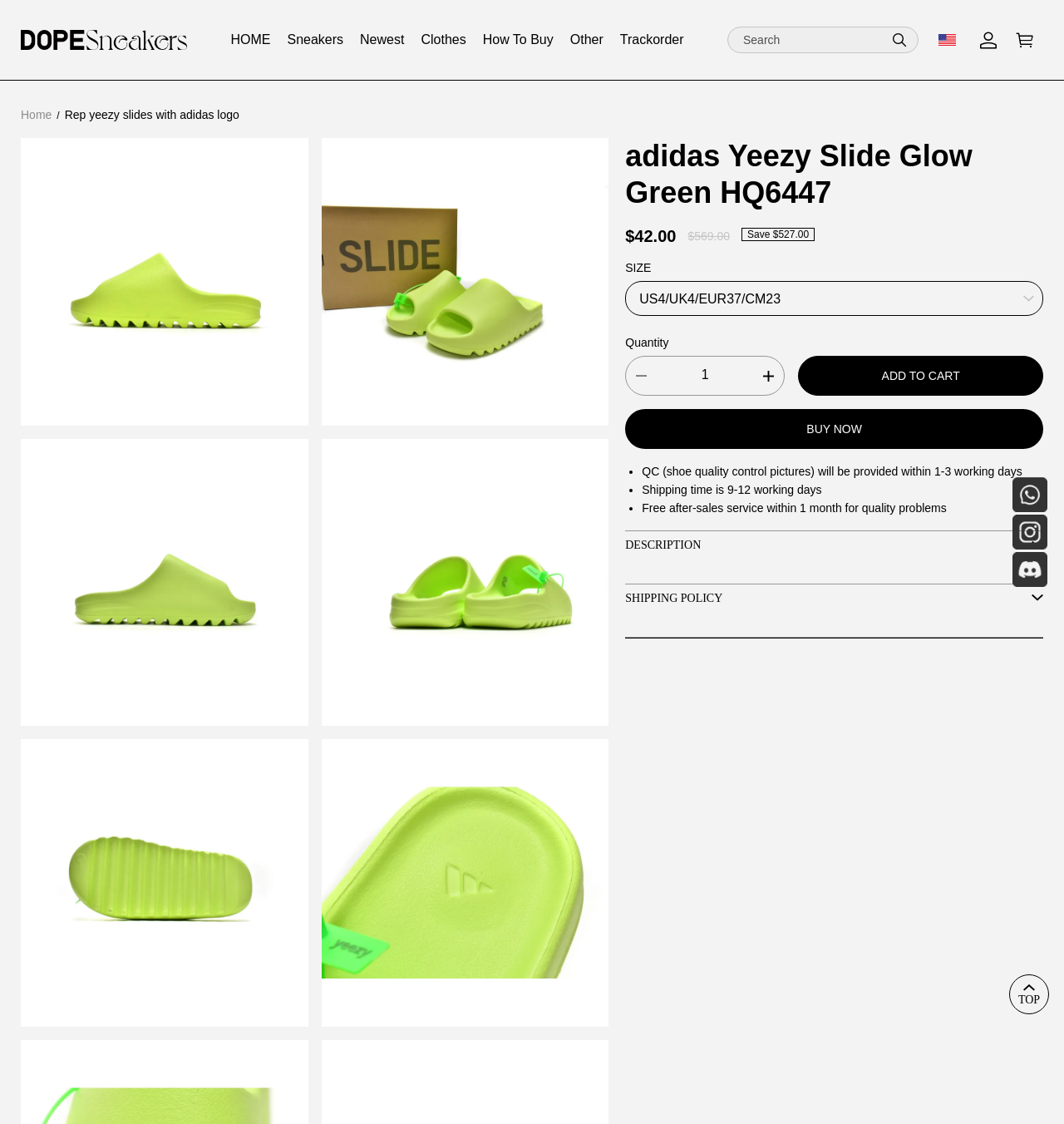Respond to the question below with a single word or phrase:
What is the purpose of the 'QC' mentioned on the webpage?

Shoe quality control pictures